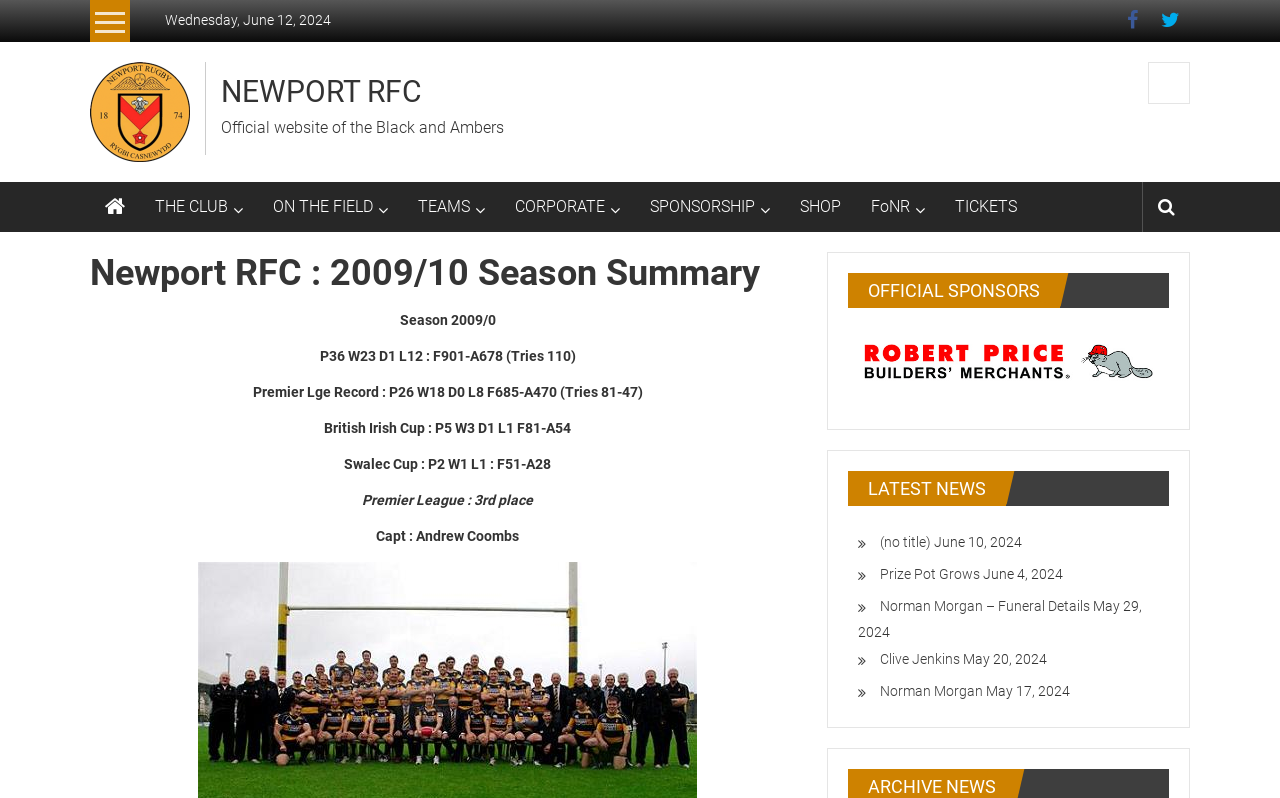Find and indicate the bounding box coordinates of the region you should select to follow the given instruction: "Click the Newport RFC link".

[0.07, 0.129, 0.148, 0.149]